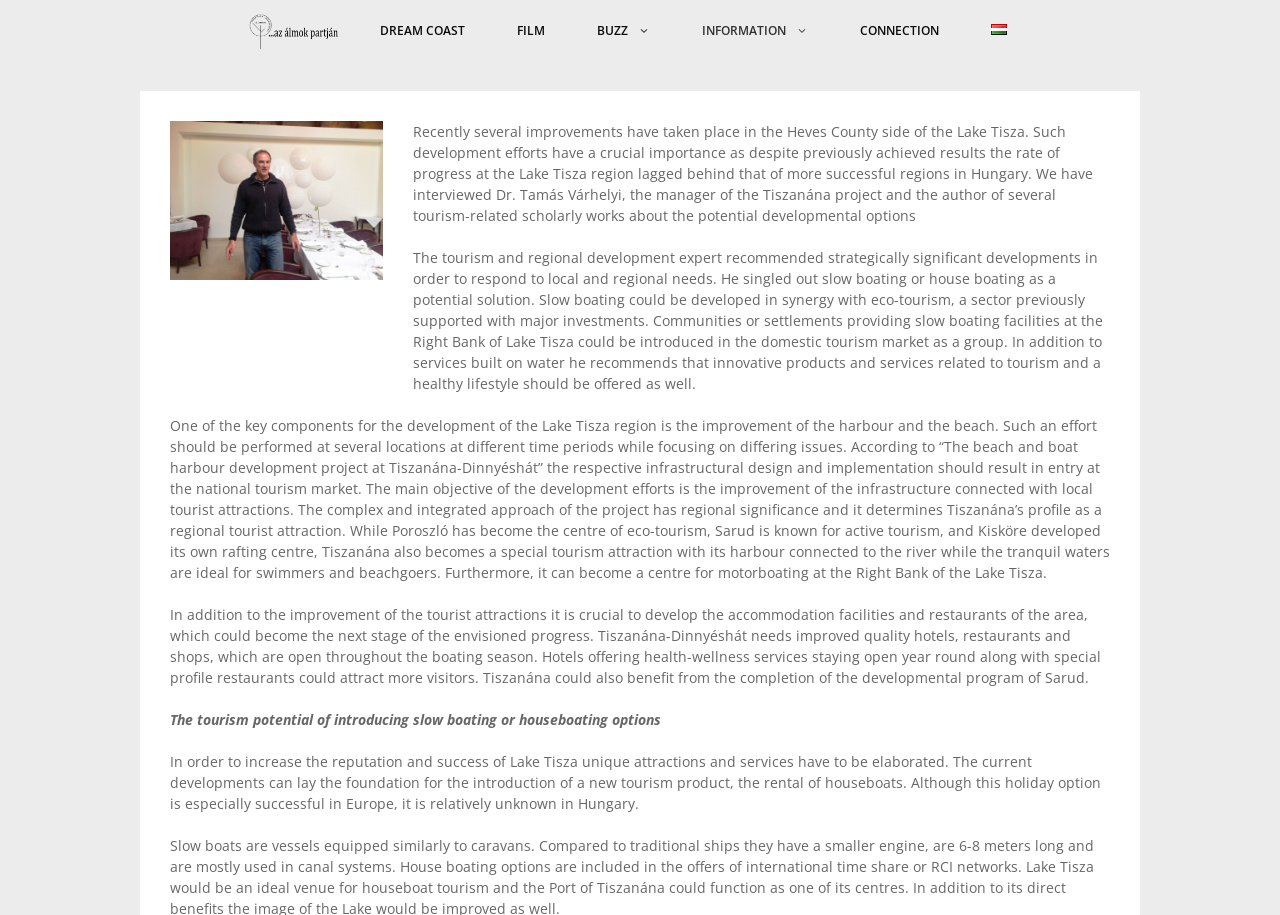Give a short answer using one word or phrase for the question:
What is the topic of the article?

Lake Tisza development